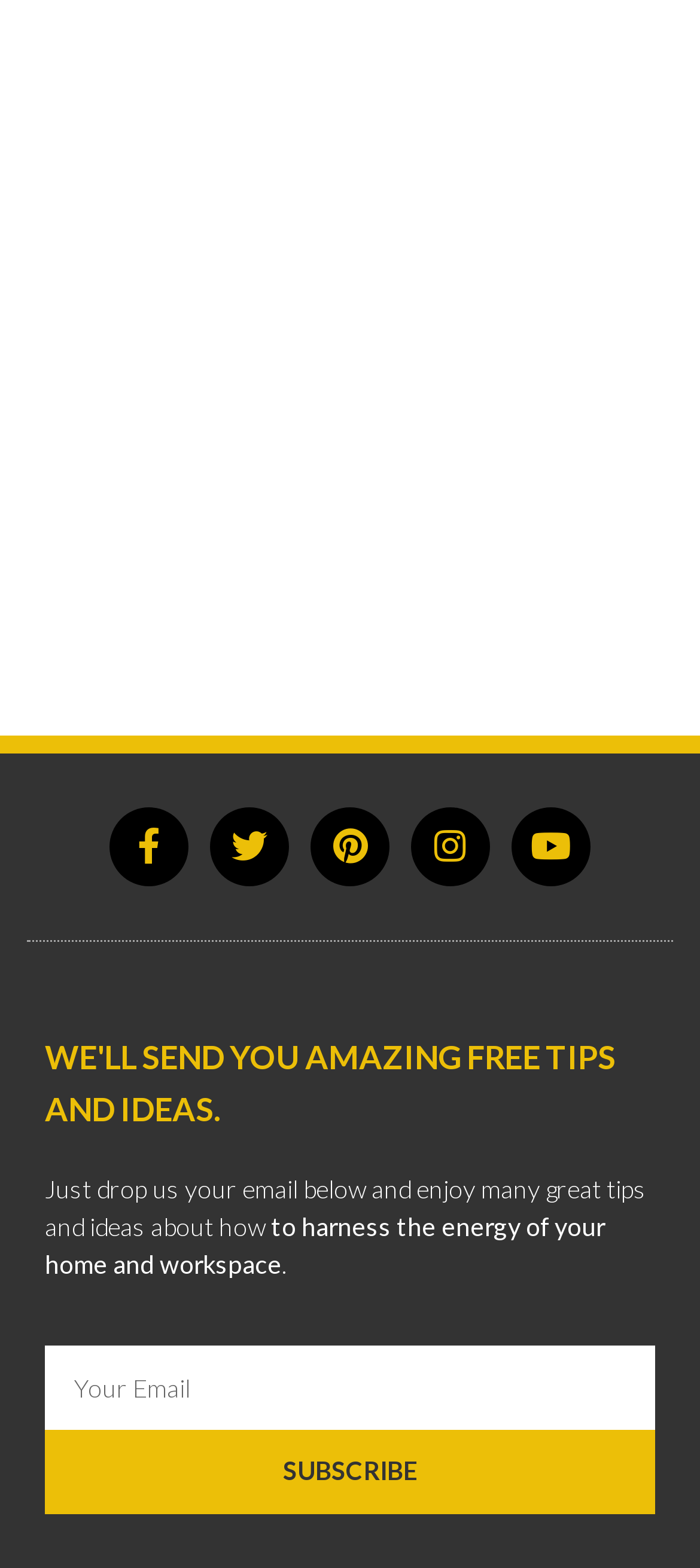What is the call-to-action of the button?
Please give a detailed answer to the question using the information shown in the image.

The button is located below the email input field and has the text 'SUBSCRIBE'. This suggests that the call-to-action of the button is to subscribe to the service or newsletter.